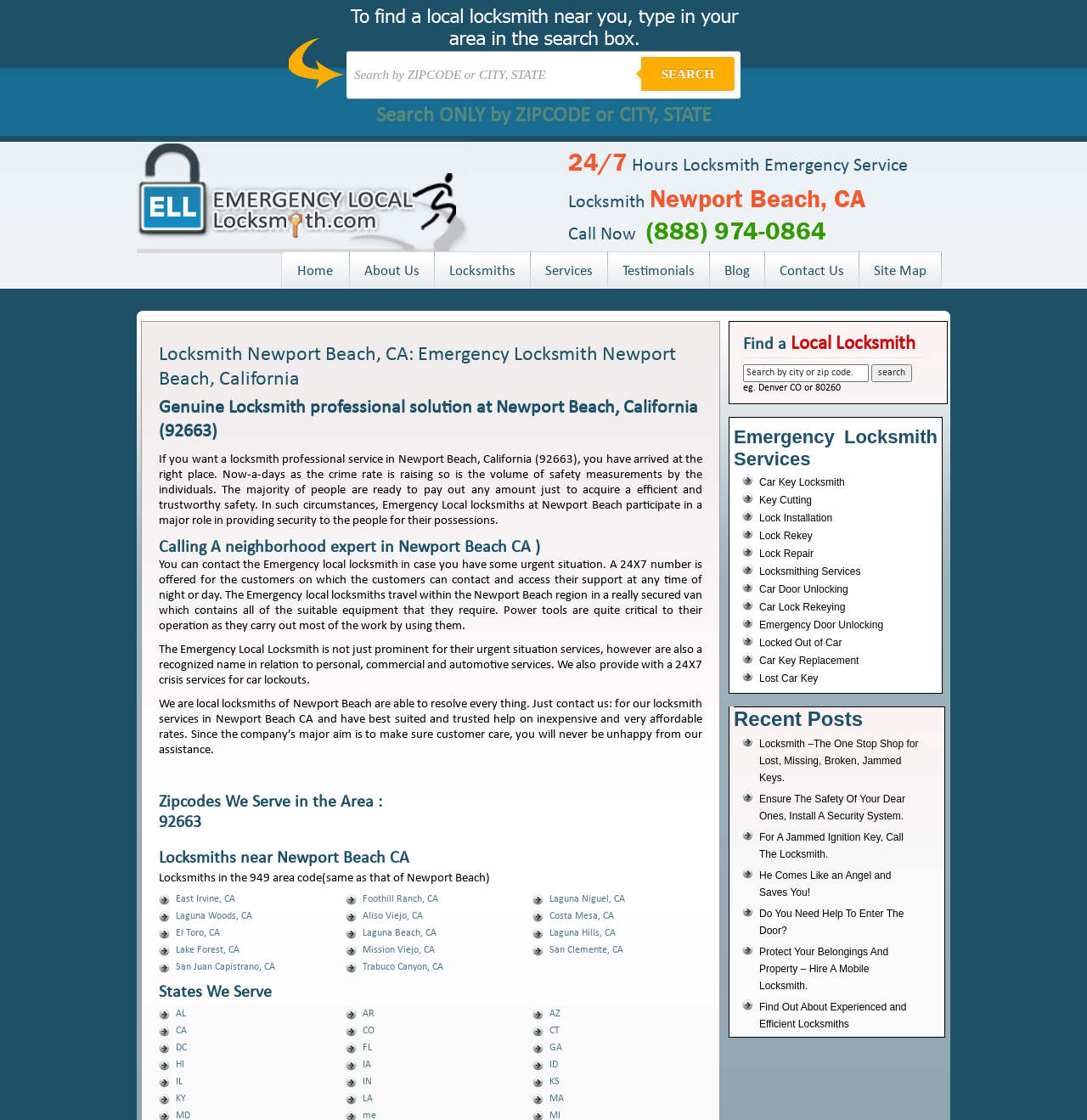What is the city served by the locksmith?
Refer to the image and provide a one-word or short phrase answer.

Newport Beach